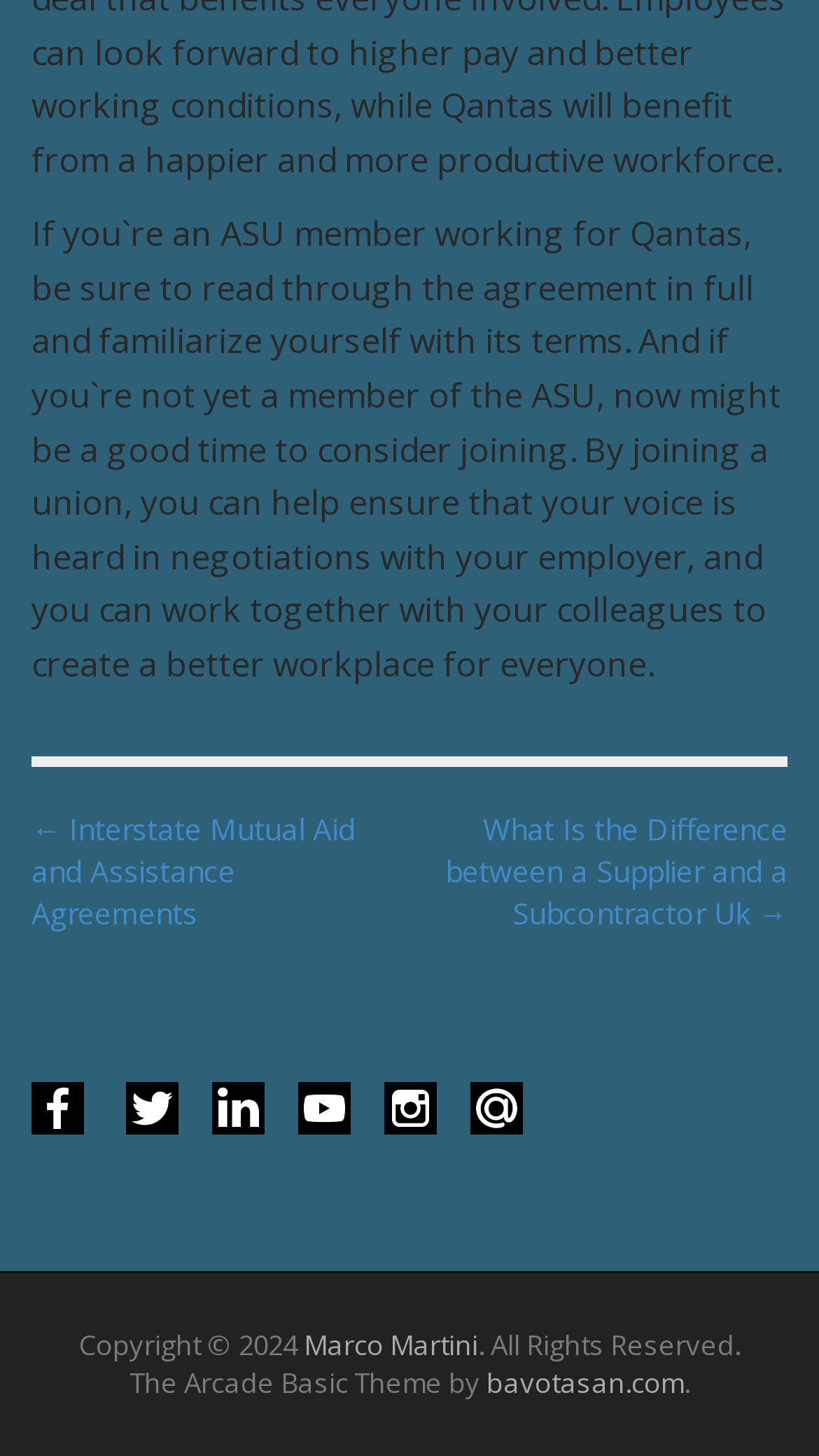Could you highlight the region that needs to be clicked to execute the instruction: "Check the copyright information"?

[0.096, 0.91, 0.371, 0.936]